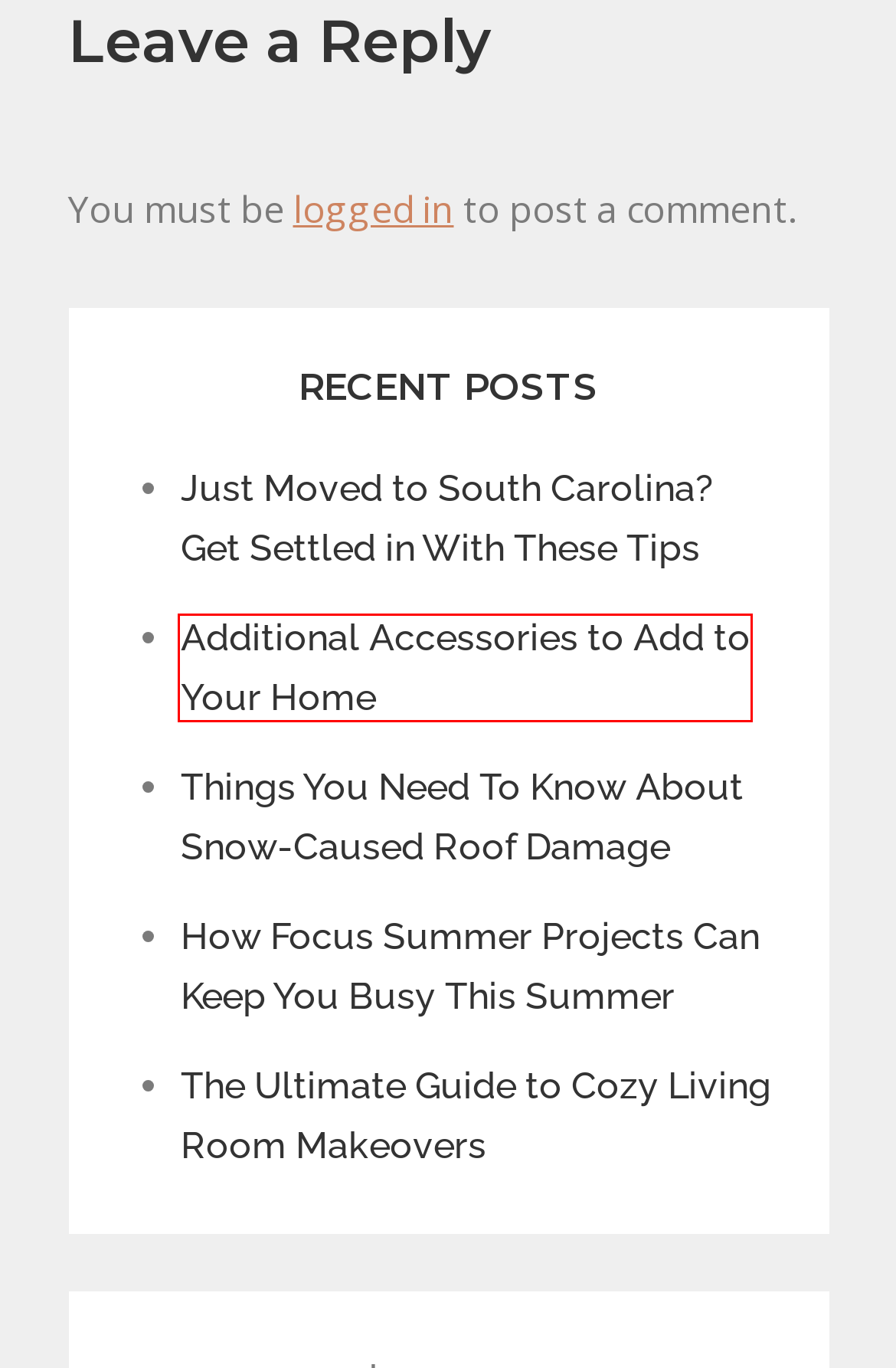Given a screenshot of a webpage with a red bounding box, please pick the webpage description that best fits the new webpage after clicking the element inside the bounding box. Here are the candidates:
A. How Focus Summer Projects Can Keep You Busy This Summer - Chester County Homes
B. What You Should Know About Snow-Caused Roof Damage - Chester County Homes
C. Just Moved to South Carolina? Get Settled in With These Tips - Chester County Homes
D. Log In ‹ Chester County Homes — WordPress
E. Transform Your Living Room into a Cozy Haven - Chester County Homes
F. Chester County Homes - Chester County Homes
G. Additional Accessories to Add to Your Home
H. Movers Archives - Chester County Homes

G